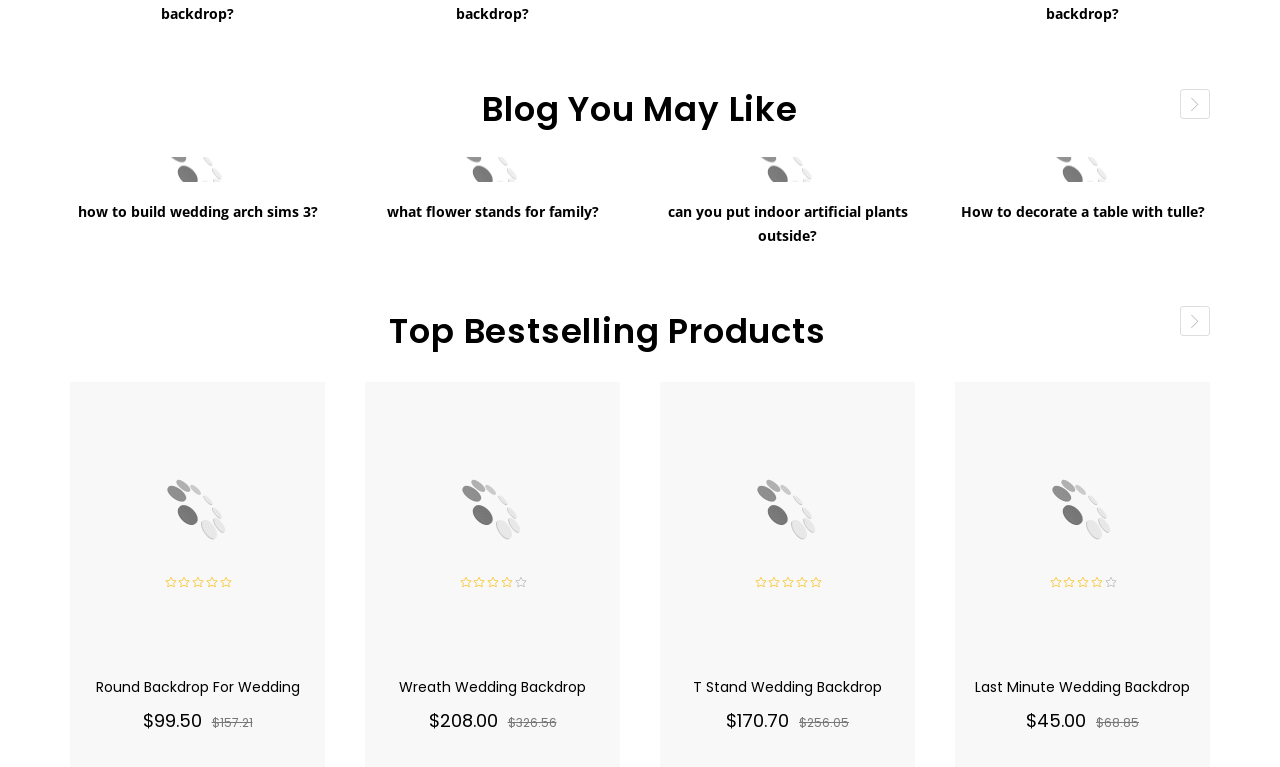What is the price of 'Wreath Wedding Backdrop'?
Based on the visual content, answer with a single word or a brief phrase.

$208.00